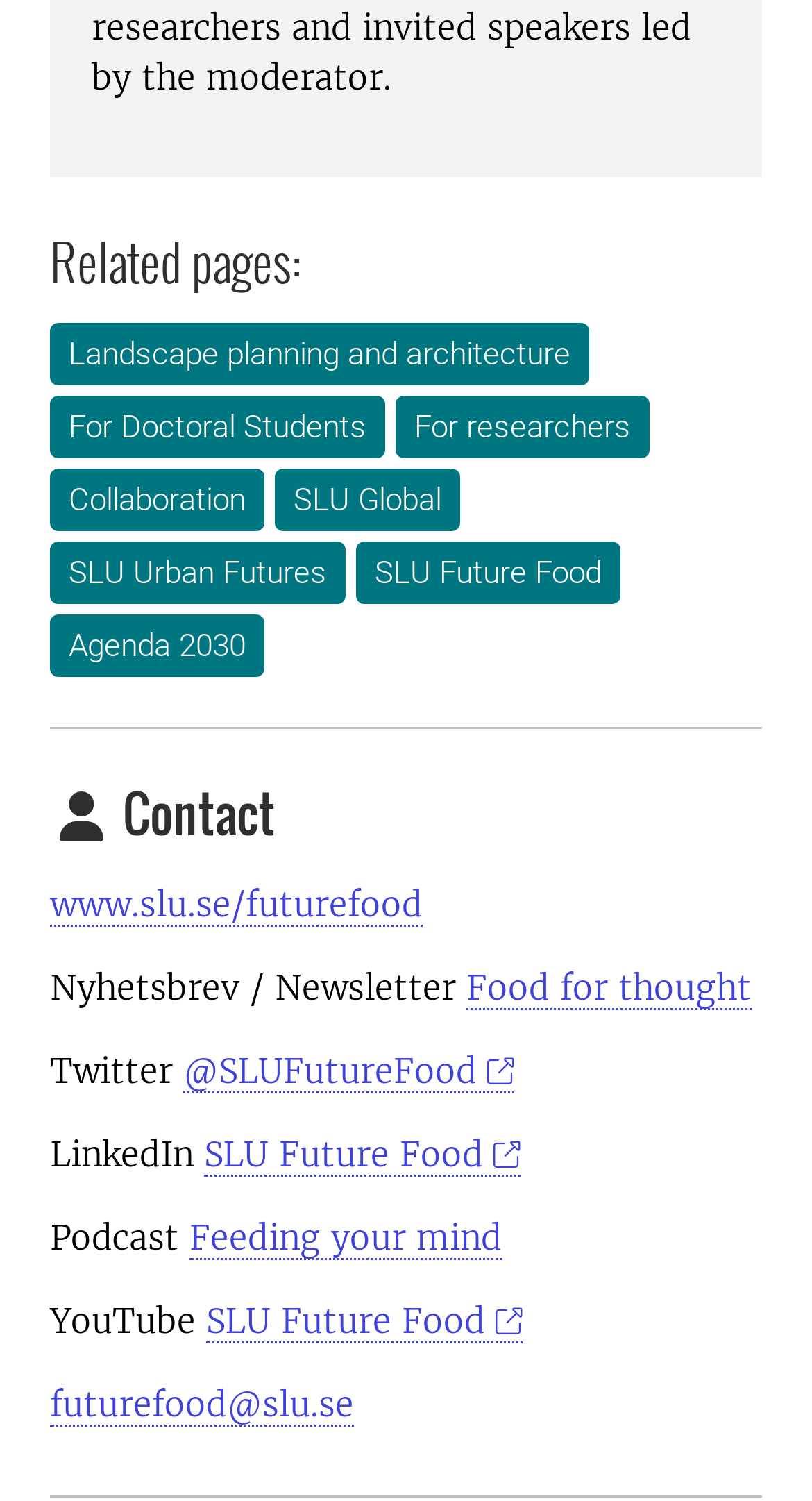What is the contact information?
Utilize the information in the image to give a detailed answer to the question.

The contact information is 'www.slu.se/futurefood' which is a link element located under the 'Contact' heading with a bounding box coordinate of [0.062, 0.589, 0.521, 0.618].